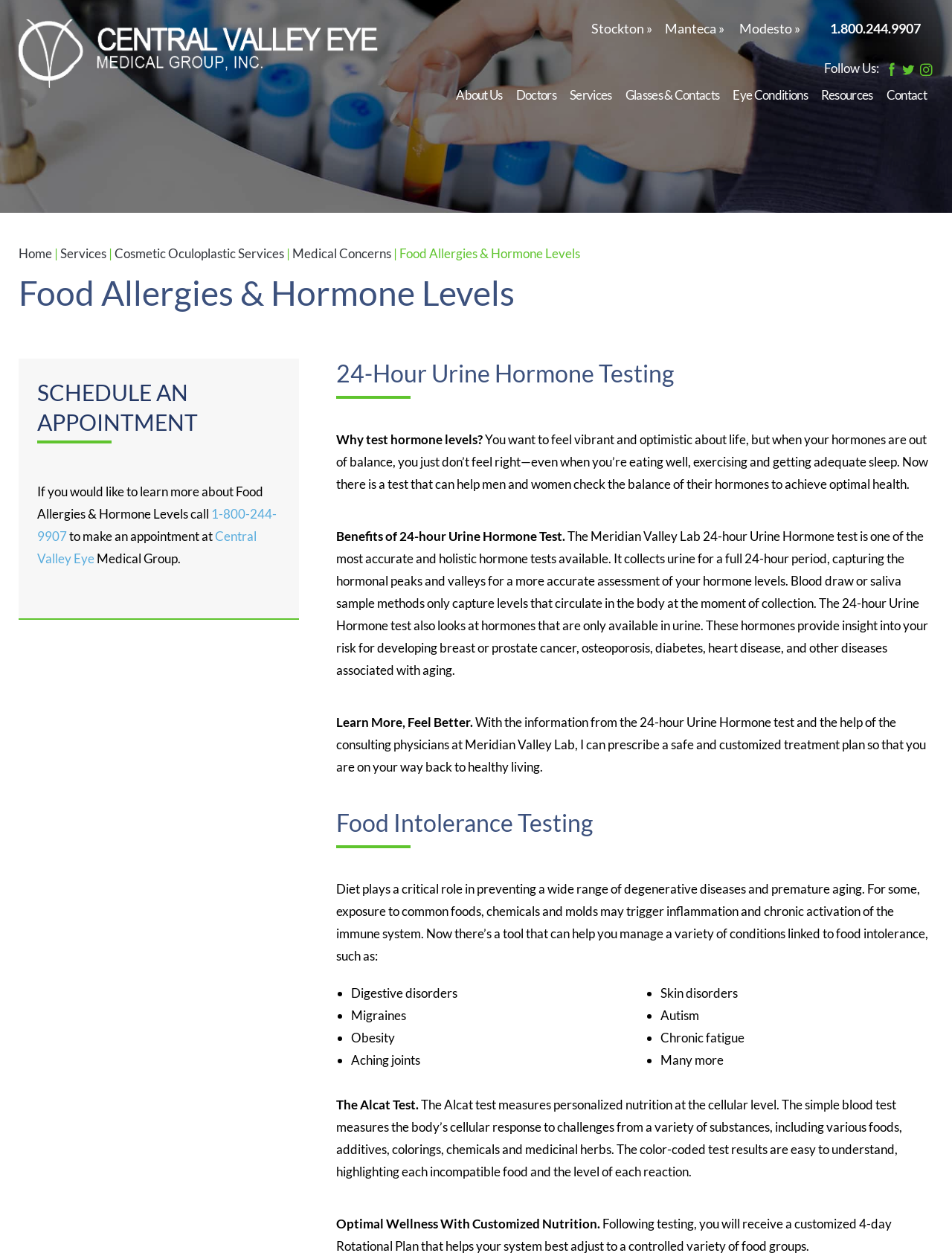Examine the screenshot and answer the question in as much detail as possible: What are some conditions linked to food intolerance?

The answer can be found by reading the section 'Food Intolerance Testing', which lists several conditions linked to food intolerance, including digestive disorders, migraines, obesity, and more.